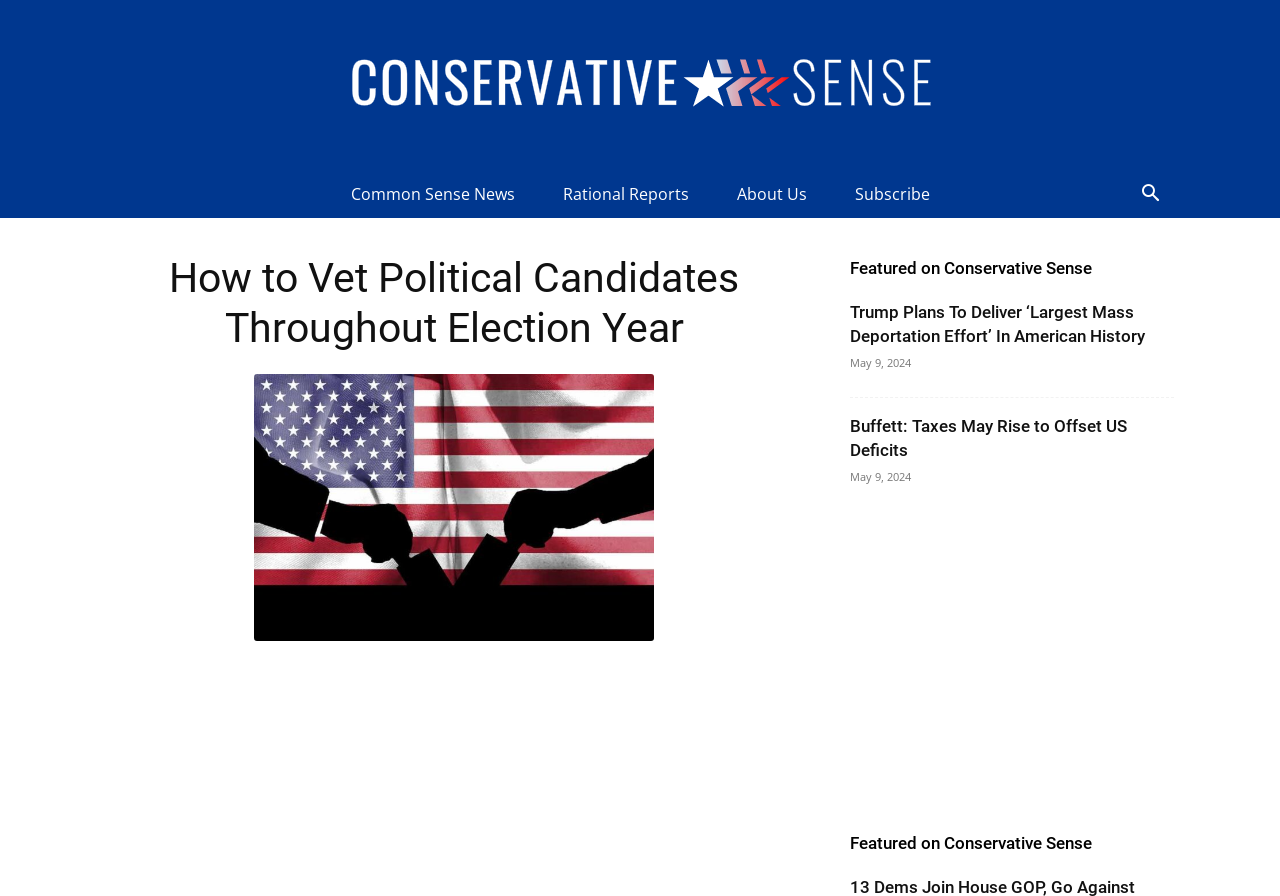Please locate and retrieve the main header text of the webpage.

How to Vet Political Candidates Throughout Election Year